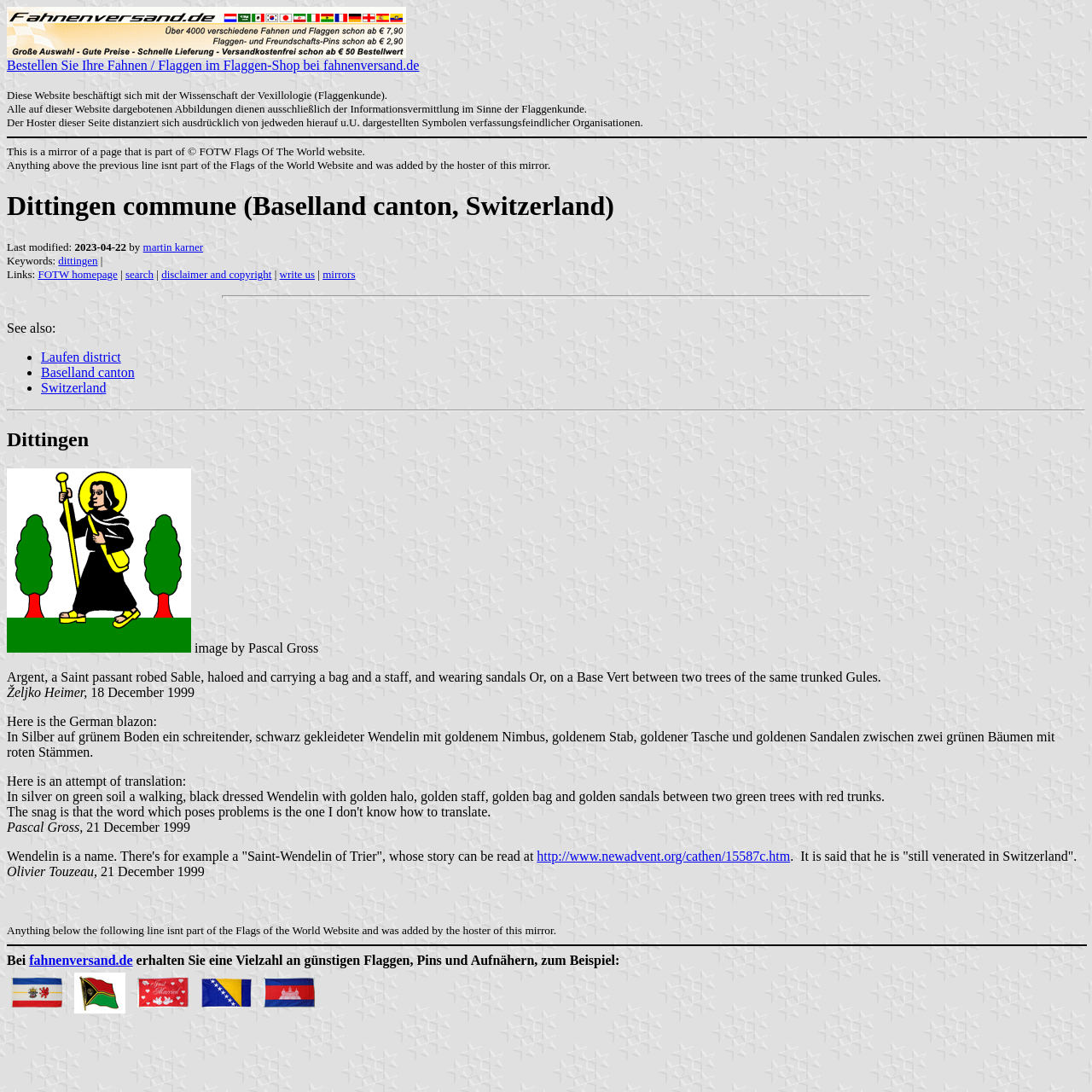Please provide a brief answer to the following inquiry using a single word or phrase:
How many flag products are displayed on the webpage?

5